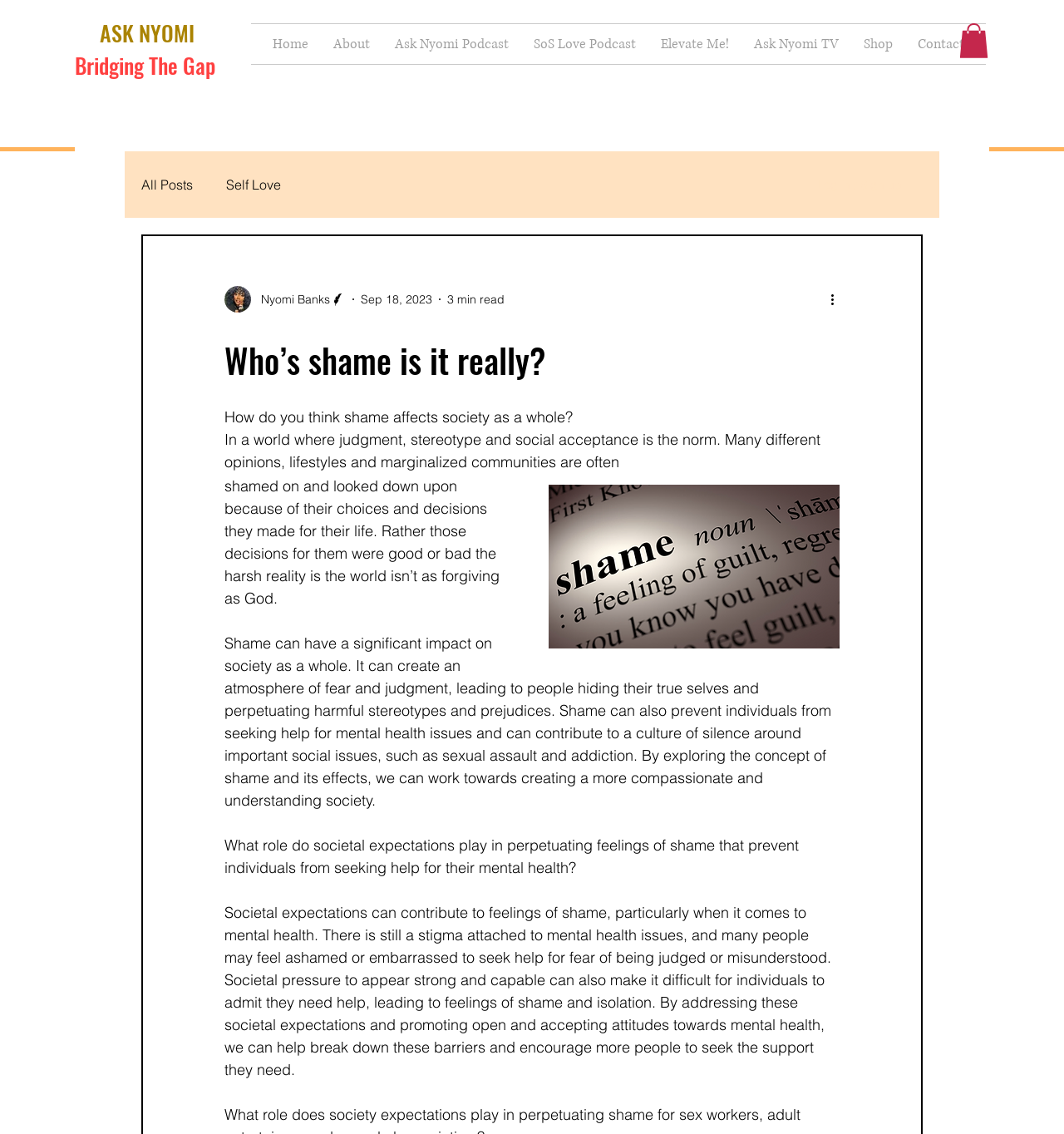Show the bounding box coordinates of the element that should be clicked to complete the task: "Click on the 'ASK NYOMI' link".

[0.094, 0.015, 0.188, 0.043]